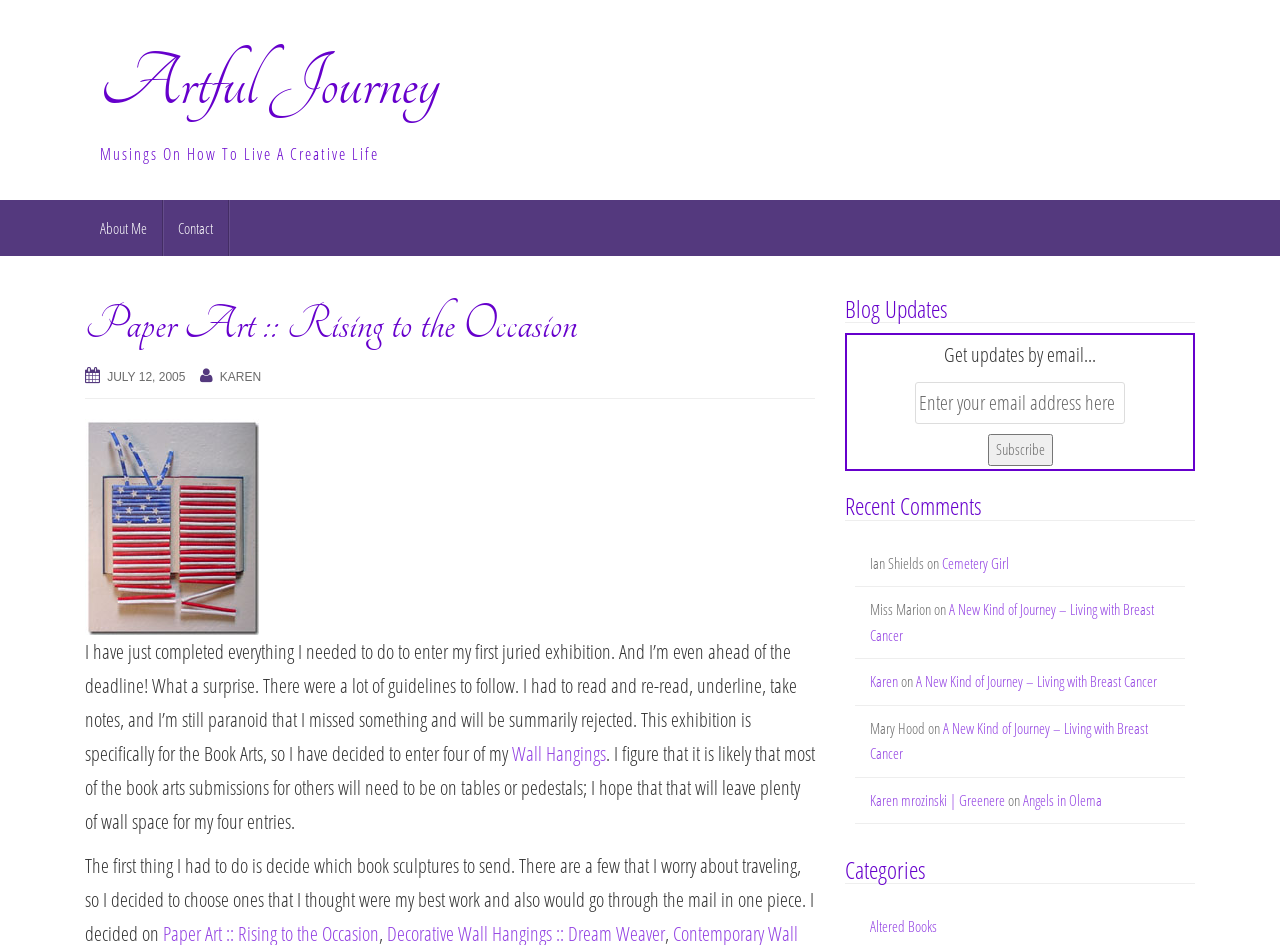What is the name of the author?
Craft a detailed and extensive response to the question.

The author's name is mentioned in the link 'KAREN' with bounding box coordinates [0.172, 0.392, 0.204, 0.407] under the header 'Paper Art :: Rising to the Occasion'.